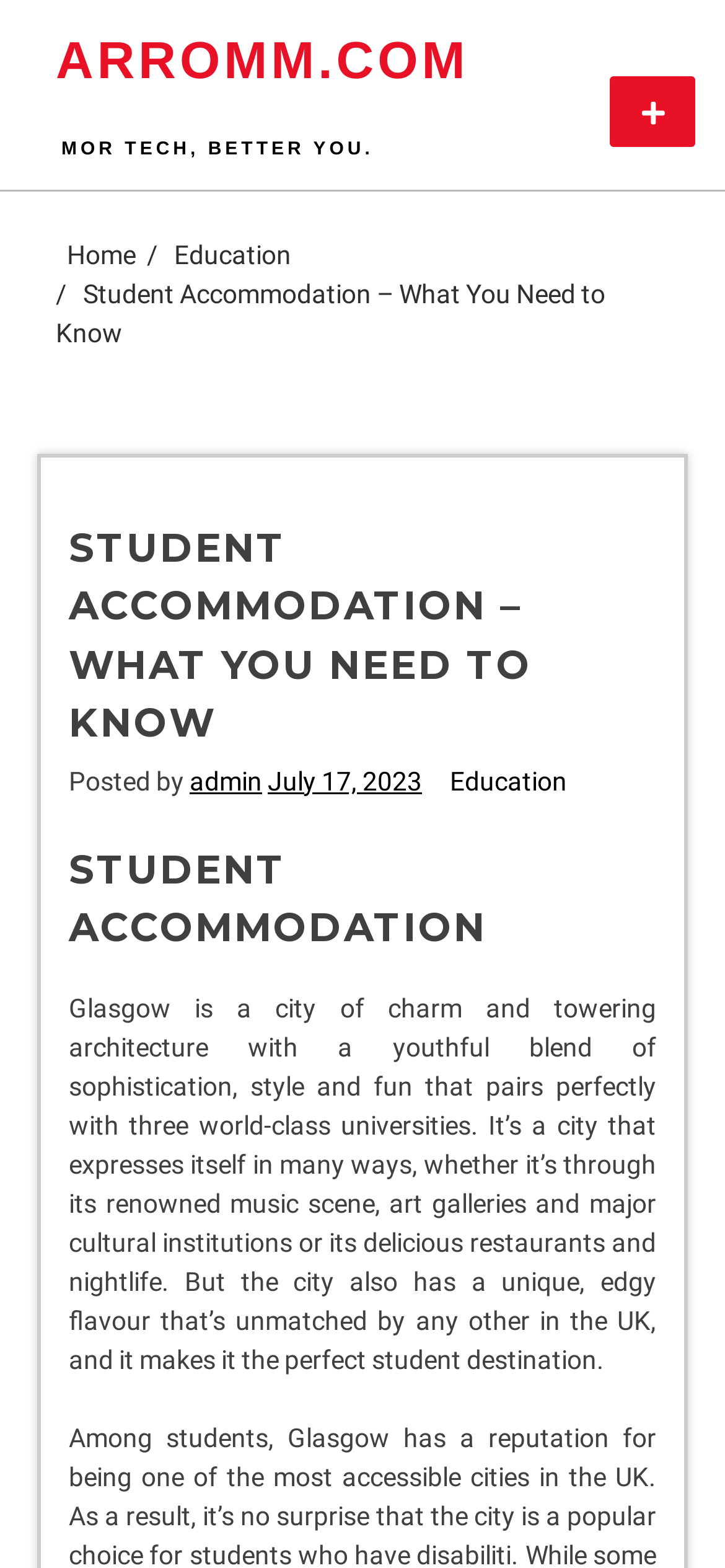Identify the bounding box coordinates of the element that should be clicked to fulfill this task: "Open the primary menu". The coordinates should be provided as four float numbers between 0 and 1, i.e., [left, top, right, bottom].

[0.84, 0.047, 0.962, 0.095]